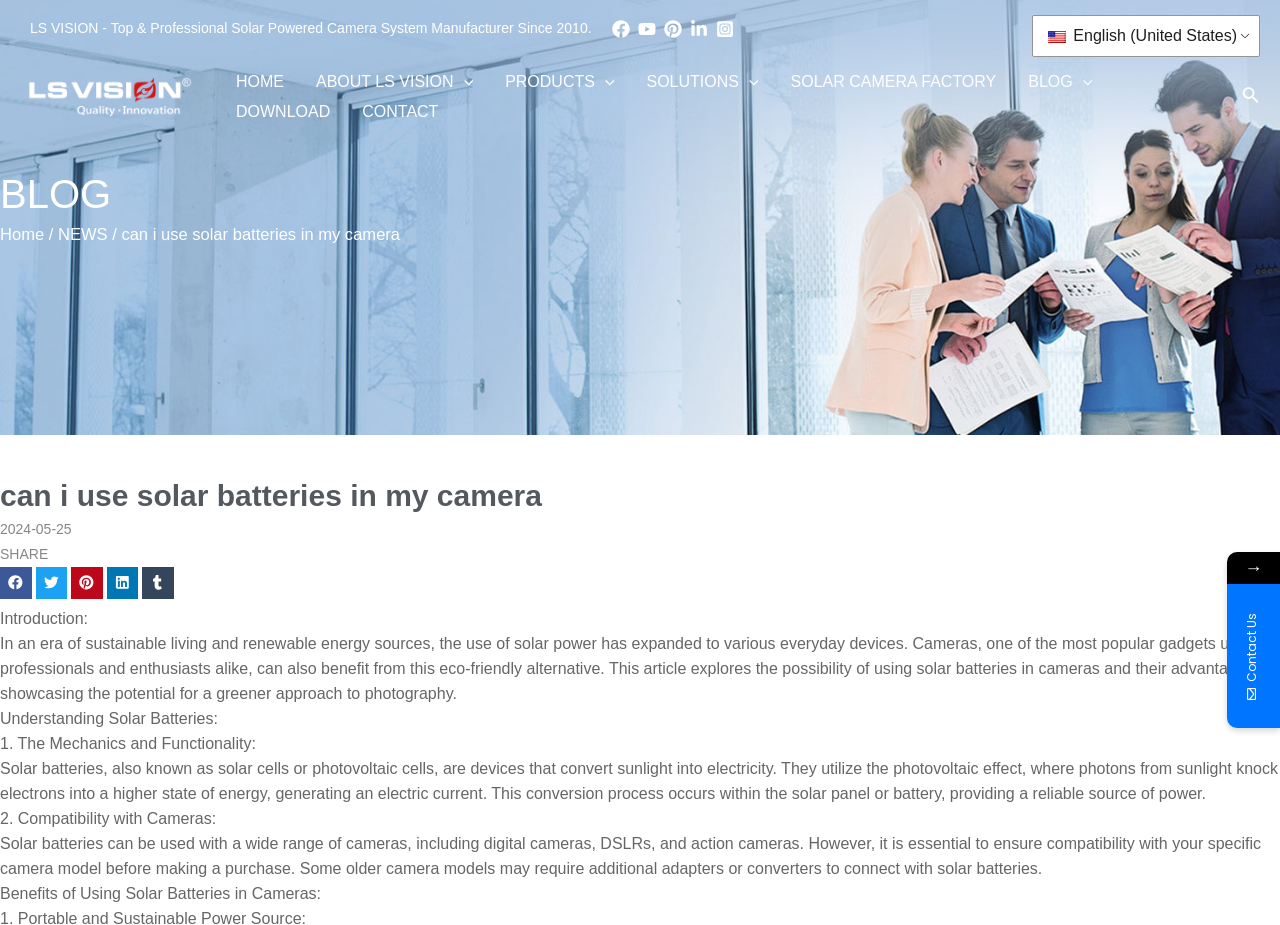Explain the features and main sections of the webpage comprehensively.

This webpage is about LS VISION, a professional solar-powered camera system manufacturer. At the top, there is a header section with the company's logo, navigation menu, and social media links. The navigation menu has several options, including HOME, ABOUT LS VISION, PRODUCTS, SOLUTIONS, SOLAR CAMERA FACTORY, BLOG, and DOWNLOAD. 

Below the header, there is a section with a title "BLOG" and a breadcrumb navigation showing the current page's location. The title of the current page is "can i use solar batteries in my camera". 

The main content of the page is an article discussing the possibility of using solar batteries in cameras. The article is divided into sections, including an introduction, understanding solar batteries, and the benefits of using solar batteries in cameras. The introduction explains the growing trend of using solar power in everyday devices, including cameras. The section on understanding solar batteries explains how they work and their compatibility with different camera models. 

On the right side of the article, there are social media sharing buttons, allowing users to share the article on various platforms. At the bottom of the page, there is a call-to-action button "Contact Us" and an arrow pointing to the right, indicating that there may be more content or a next page.